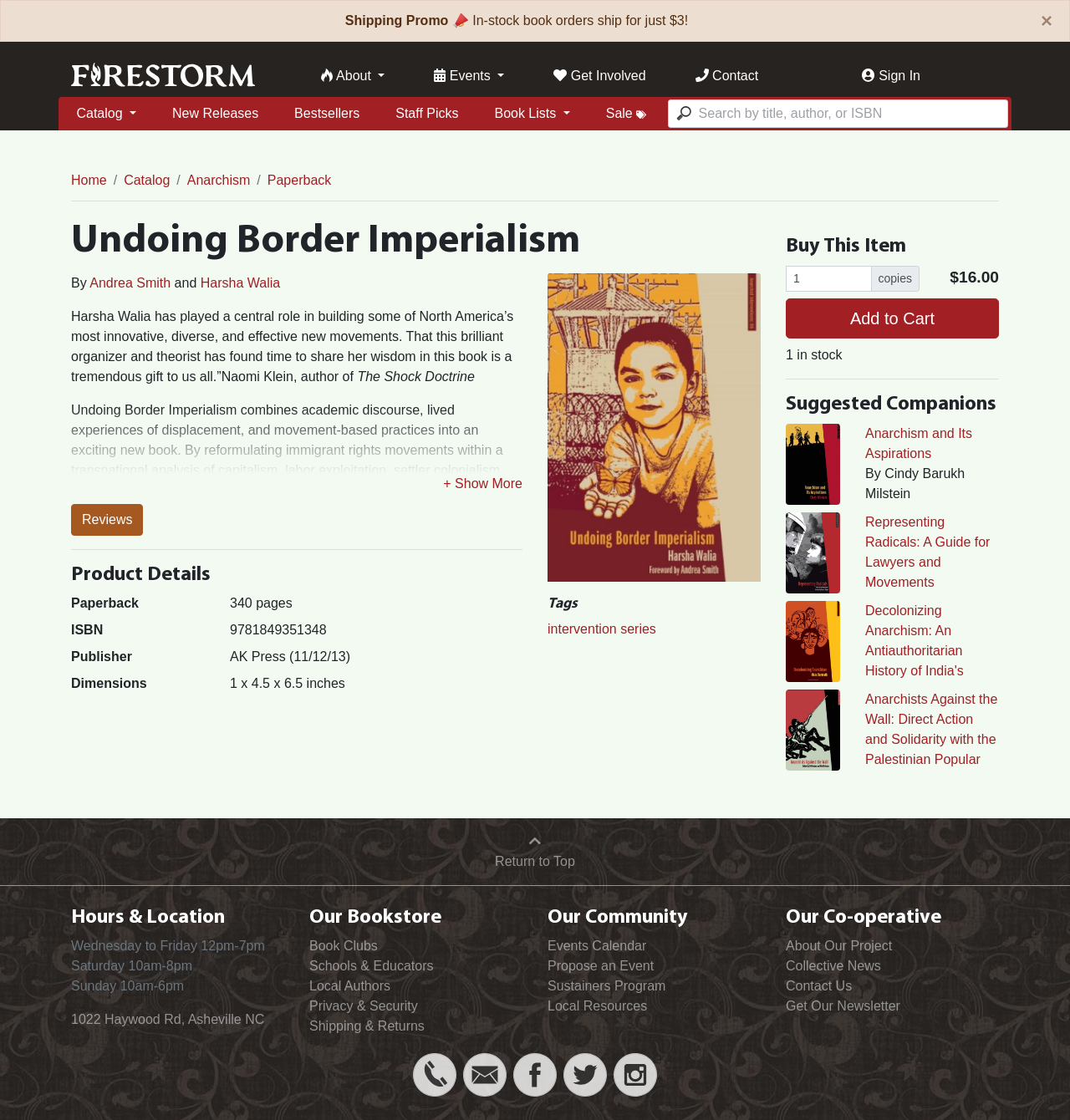Identify the bounding box coordinates for the element you need to click to achieve the following task: "Close the shipping promo alert". The coordinates must be four float values ranging from 0 to 1, formatted as [left, top, right, bottom].

[0.957, 0.001, 0.999, 0.037]